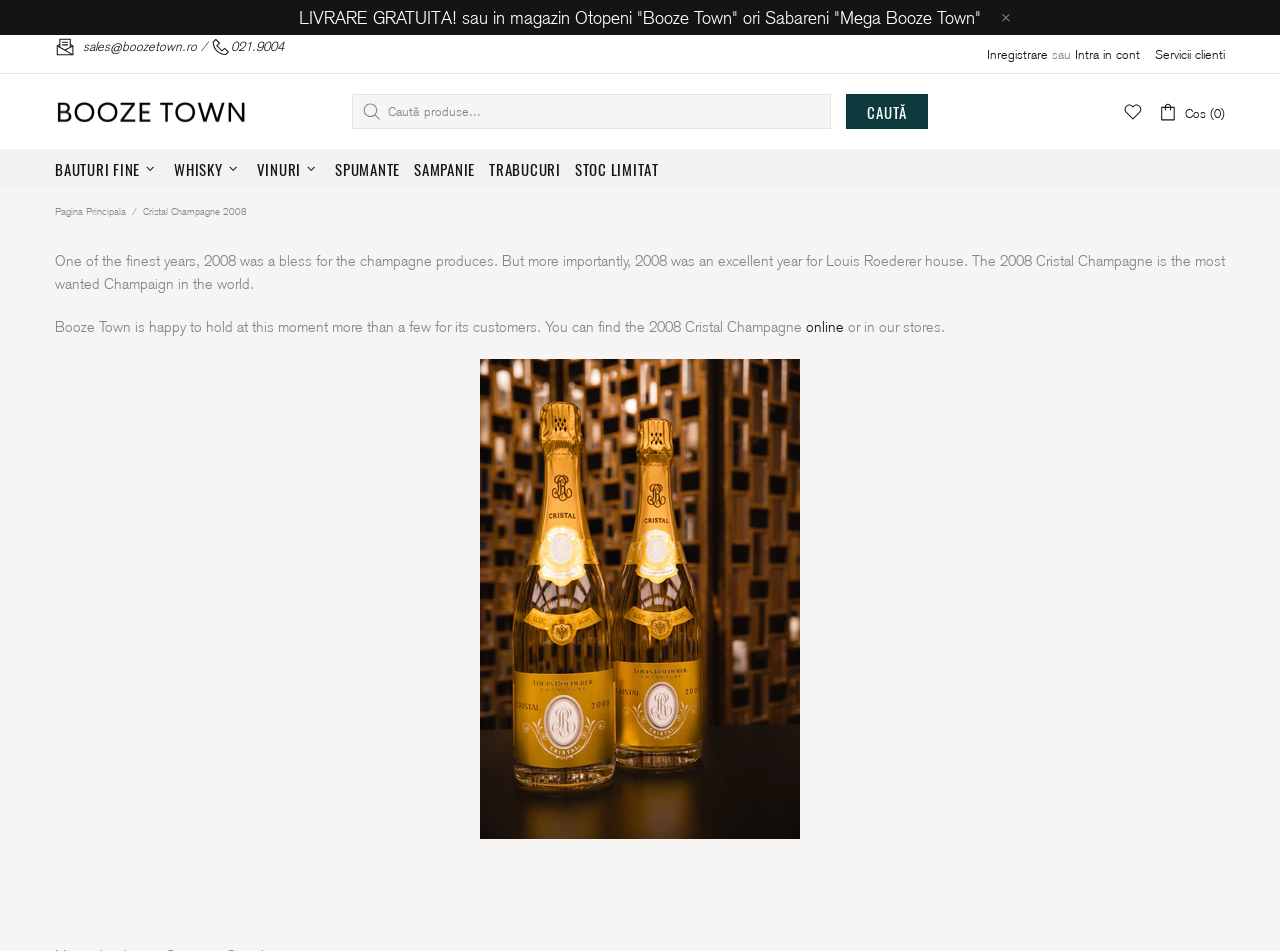Given the description Intra in cont, predict the bounding box coordinates of the UI element. Ensure the coordinates are in the format (top-left x, top-left y, bottom-right x, bottom-right y) and all values are between 0 and 1.

[0.84, 0.048, 0.891, 0.066]